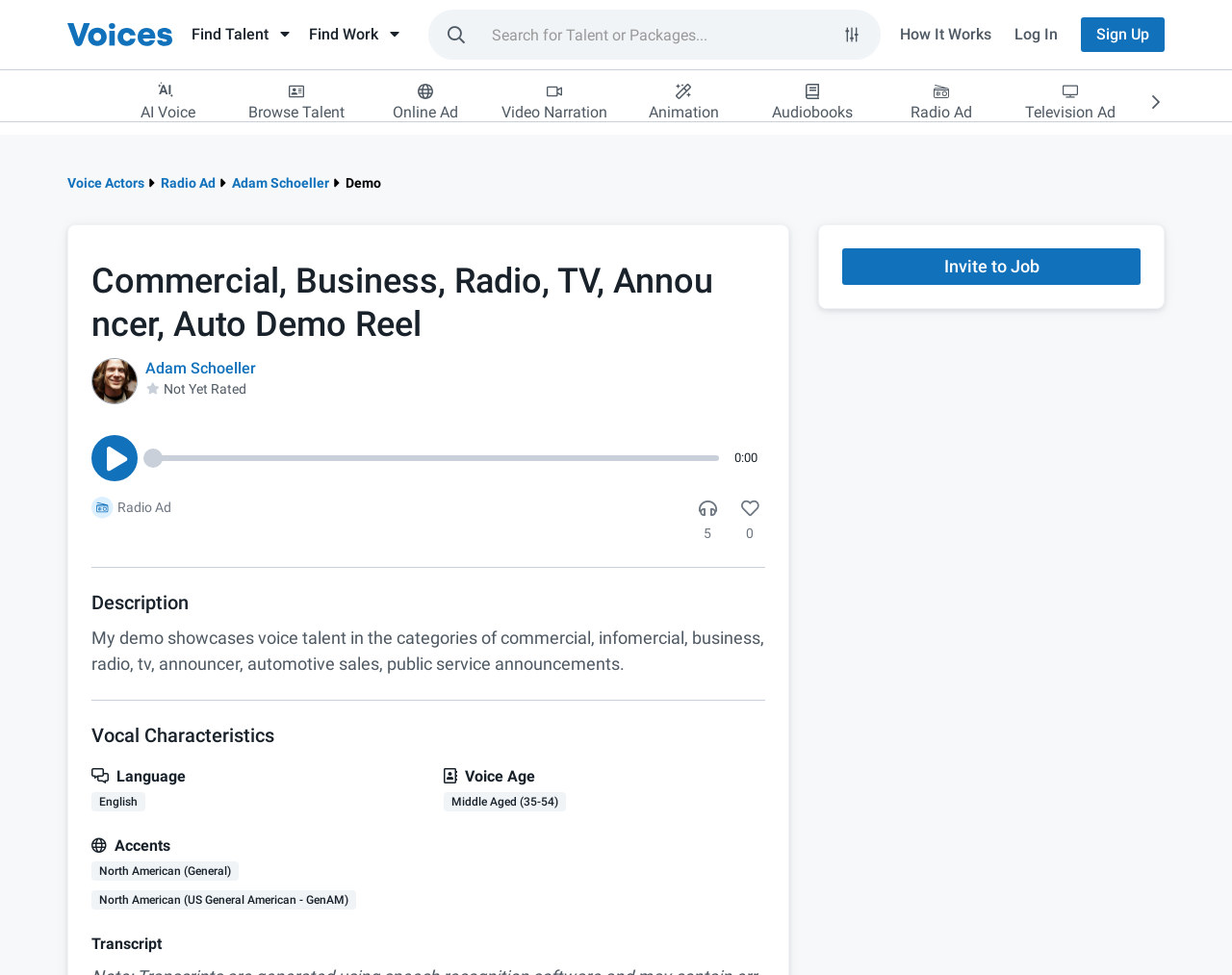Answer the following in one word or a short phrase: 
What is the age range of the voice?

Middle Aged (35-54)